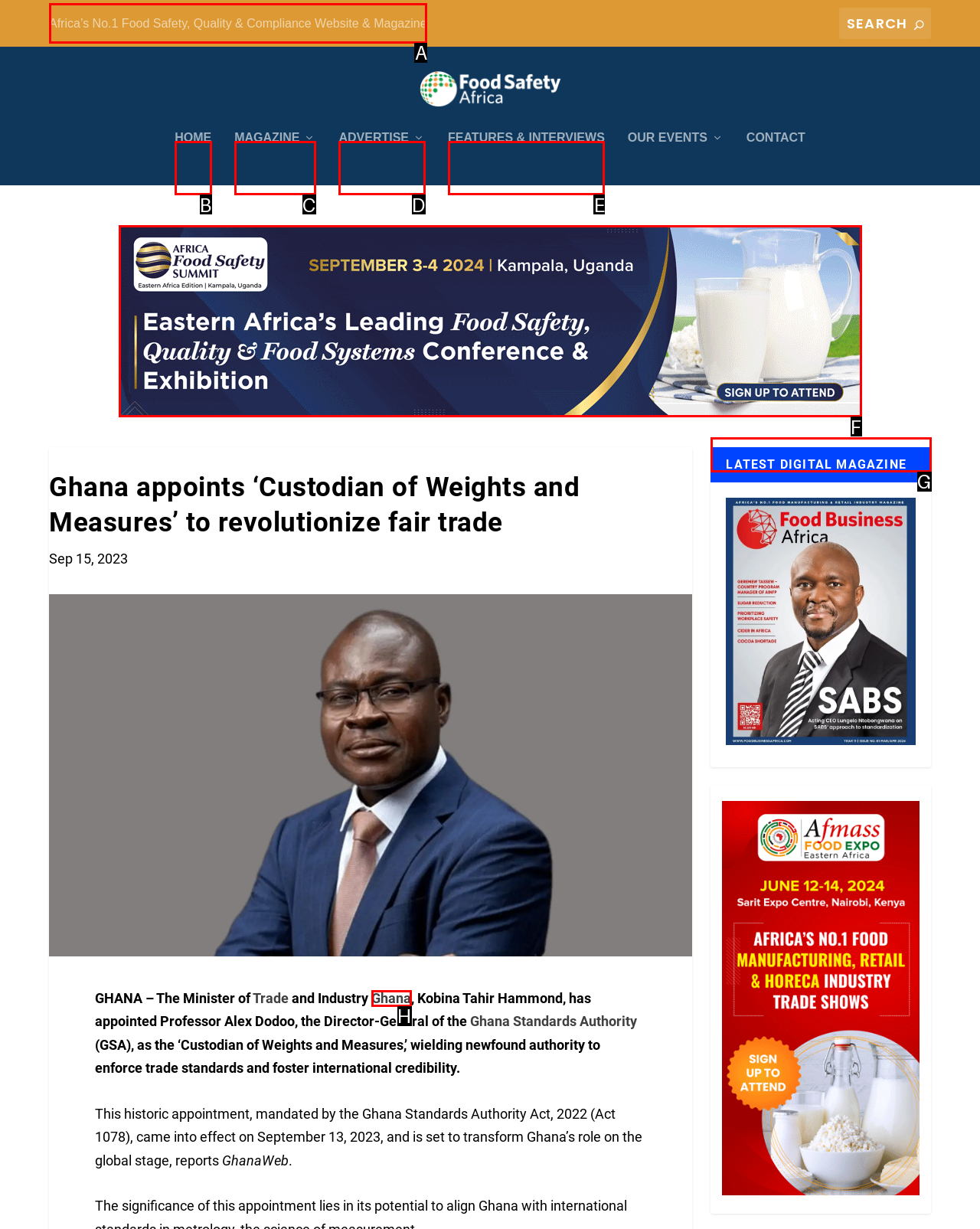Select the correct option from the given choices to perform this task: Read the latest digital magazine. Provide the letter of that option.

G